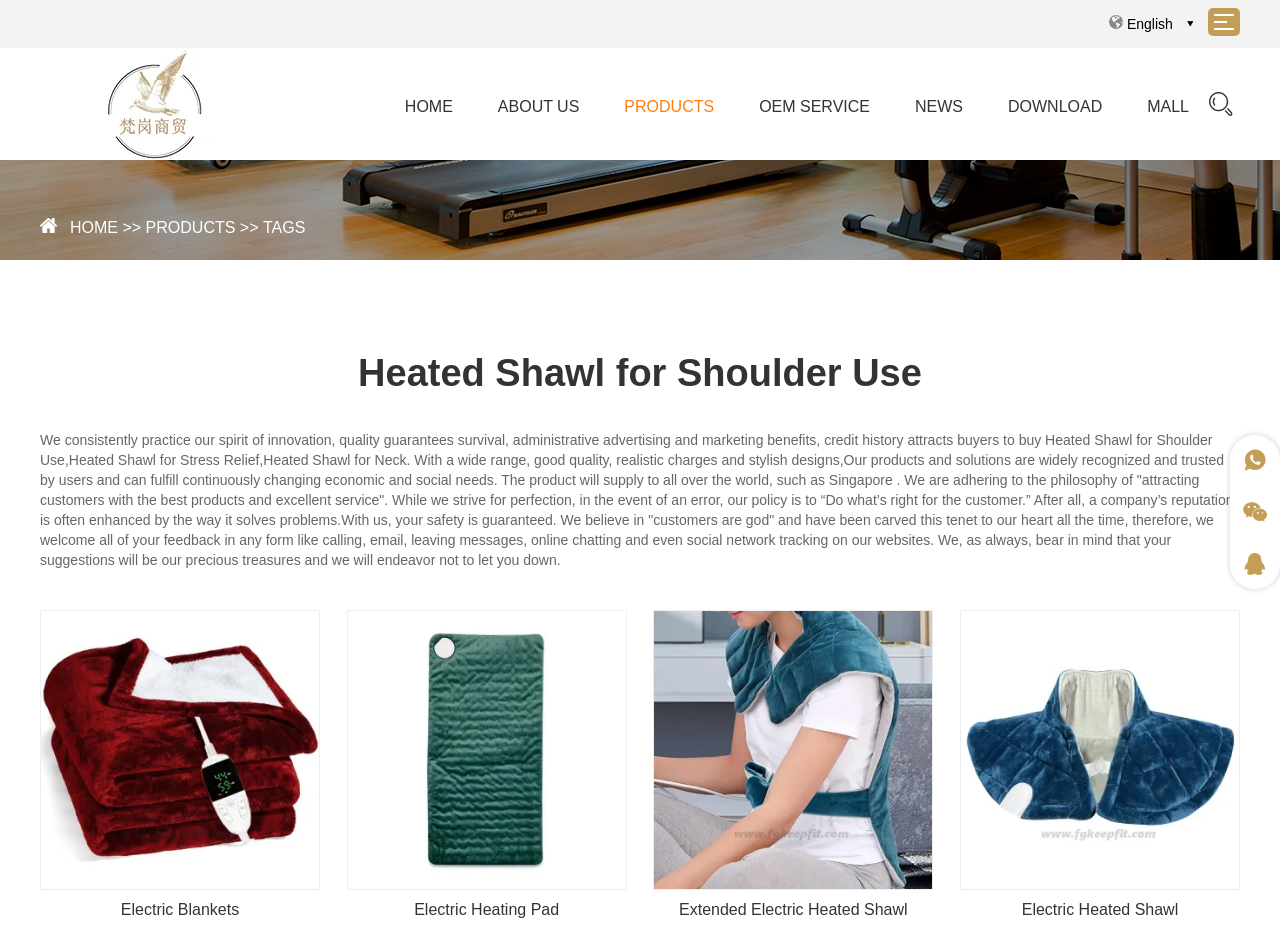Using the information from the screenshot, answer the following question thoroughly:
How many navigation links are at the top of the webpage?

I counted the navigation links at the top of the webpage, which include HOME, ABOUT US, PRODUCTS, OEM SERVICE, NEWS, DOWNLOAD, MALL, and a search icon.